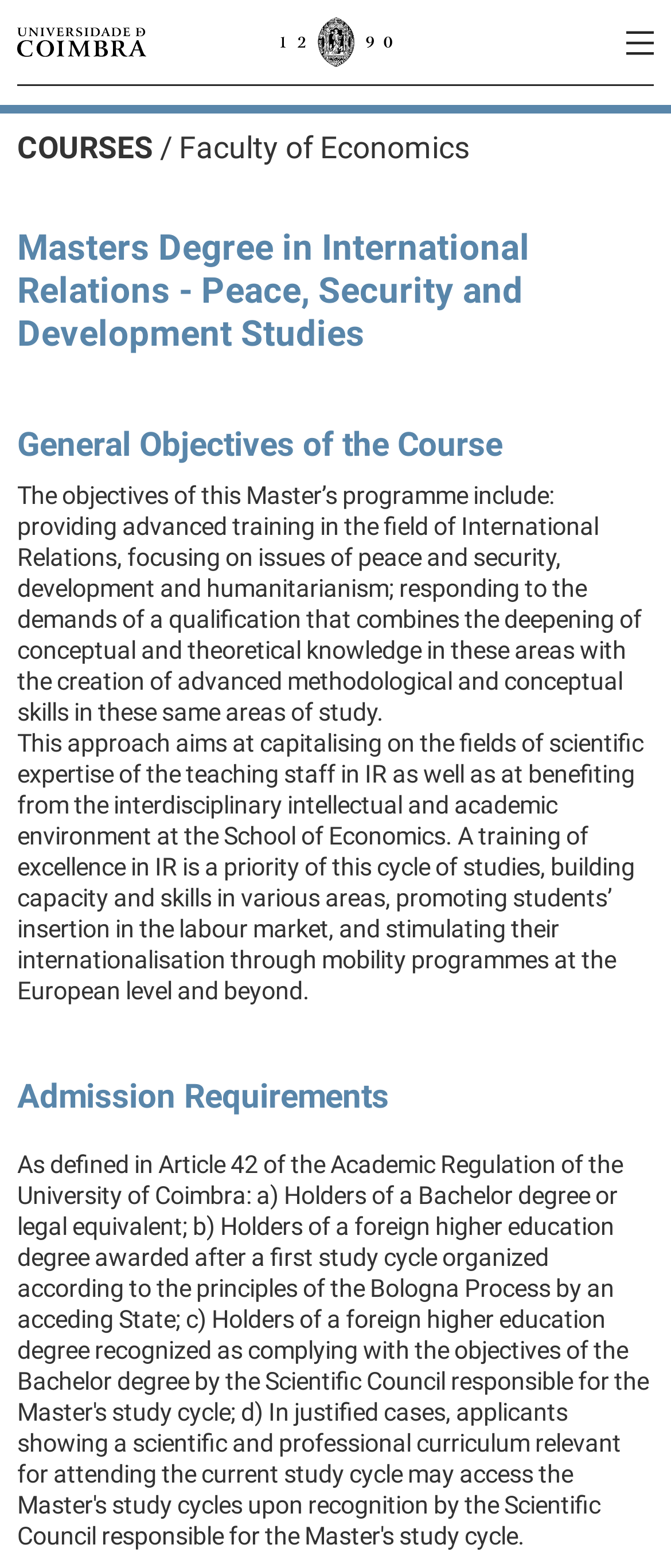How many headings are there on the webpage?
Please provide a full and detailed response to the question.

I found the answer by counting the number of heading elements on the webpage, which are 'Masters Degree in International Relations - Peace, Security and Development Studies', 'General Objectives of the Course', and 'Admission Requirements'.